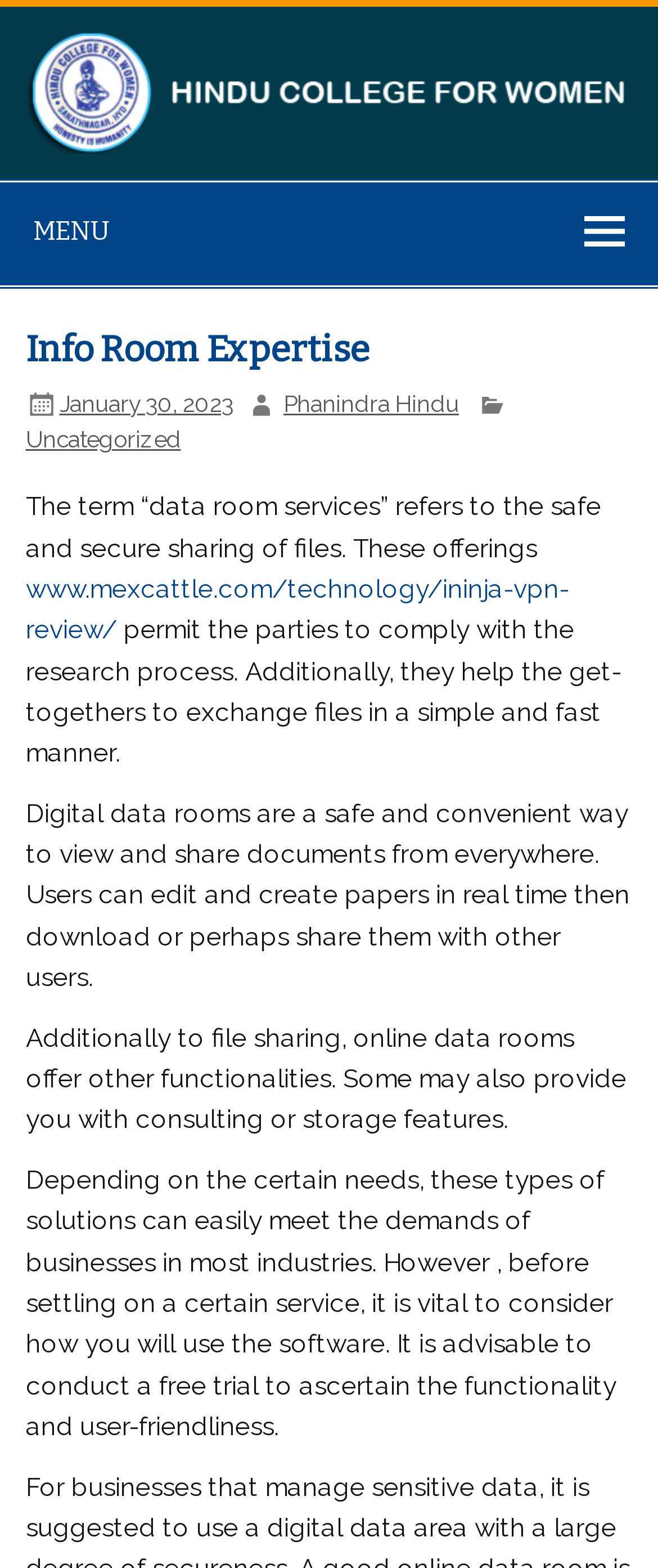Give a detailed account of the webpage, highlighting key information.

The webpage is about "Info Room Expertise" at Hindu College for Women. At the top left corner, there is an image of Hindu College for Women, accompanied by a link with the same name. Below the image, there is a button labeled "MENU" with an icon. 

To the right of the button, there is a heading "Info Room Expertise". Below the heading, there are three links: "January 30, 2023", "Phanindra Hindu", and "Uncategorized". 

Following these links, there is a block of text that explains the concept of "data room services", which refers to the safe and secure sharing of files. The text is divided into four paragraphs, each describing the benefits and features of digital data rooms, such as secure file sharing, real-time editing, and additional functionalities like consulting or storage. 

Throughout the text, there is a link to an external website, "www.mexcattle.com/technology/ininja-vpn-review/", which appears to be unrelated to the main topic of the webpage.